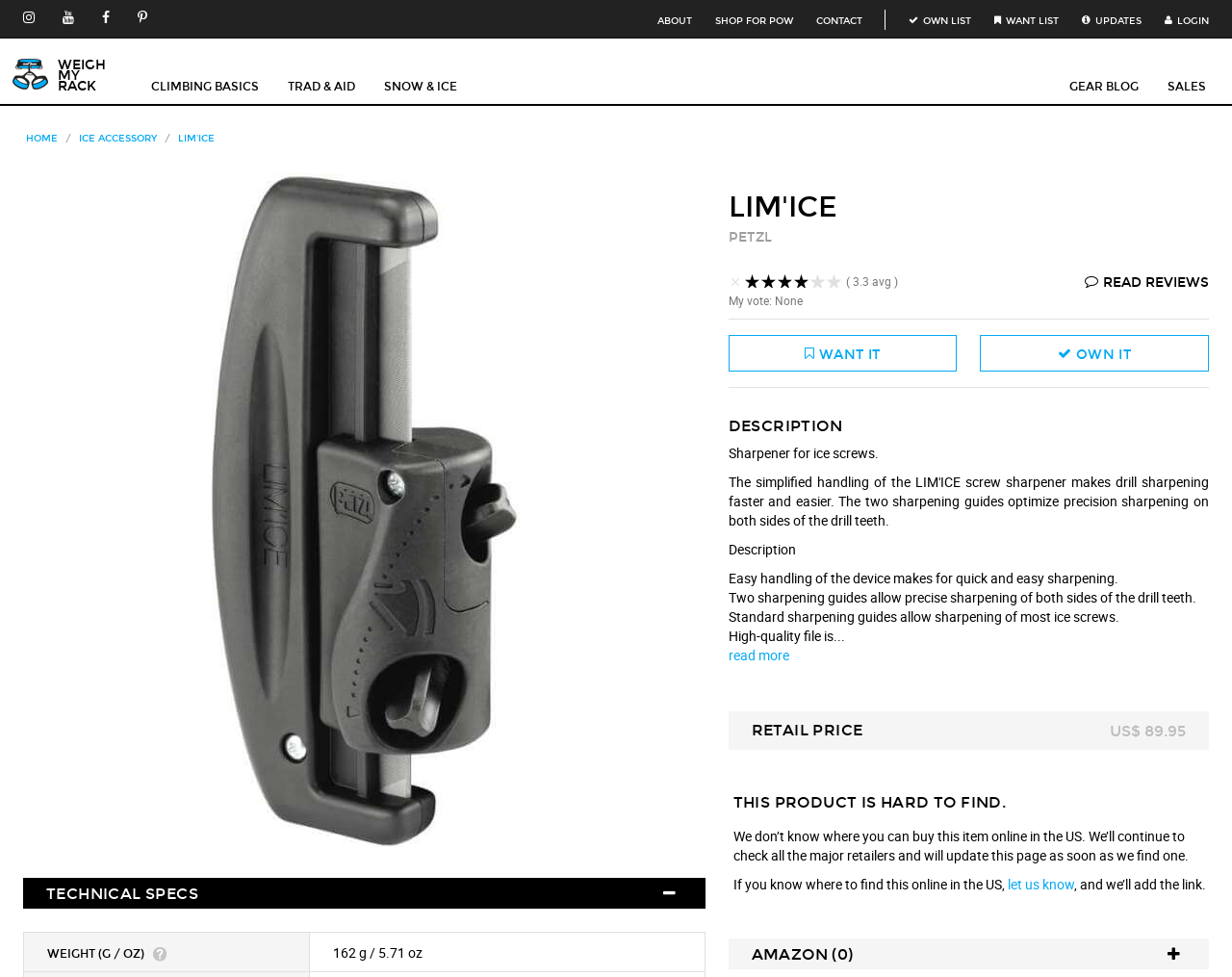Summarize the contents and layout of the webpage in detail.

This webpage is about the Petzl Lim'Ice screw sharpener, a product for ice climbing. At the top, there are several social media links, including Instagram, YouTube, Facebook, and Pinterest, followed by a navigation menu with links to "OWN LIST", "WANT LIST", "UPDATES", and "LOGIN". Below this, there are more links to "ABOUT", "SHOP FOR POW", and "CONTACT".

The main content of the page is divided into sections. The first section has a heading "LIM'ICE" and features an image of the product, with a rating system below it. There are links to "PETZL" and a "Cancel rating" button, followed by a series of rating options from "Sucks" to "BEST EVER". The average rating is displayed as "( 3.3 avg )".

The next section has a heading "DESCRIPTION" and provides a detailed description of the product, including its features and benefits. The text explains that the sharpener is easy to handle, making it quick and easy to sharpen ice screws, and that it has two sharpening guides for precise sharpening.

Below this, there is a section with a heading "RETAIL PRICE" that displays the price of the product as "US$ 89.95". The next section has a heading "THIS PRODUCT IS HARD TO FIND" and explains that the product is not currently available online in the US, but invites users to provide information if they know where to find it.

Finally, there are two tabs, one for "AMAZON (0)" and one for "TECHNICAL SPECS", which provide additional information about the product. The "TECHNICAL SPECS" tab has a table with specifications such as weight, but the details are not expanded by default.